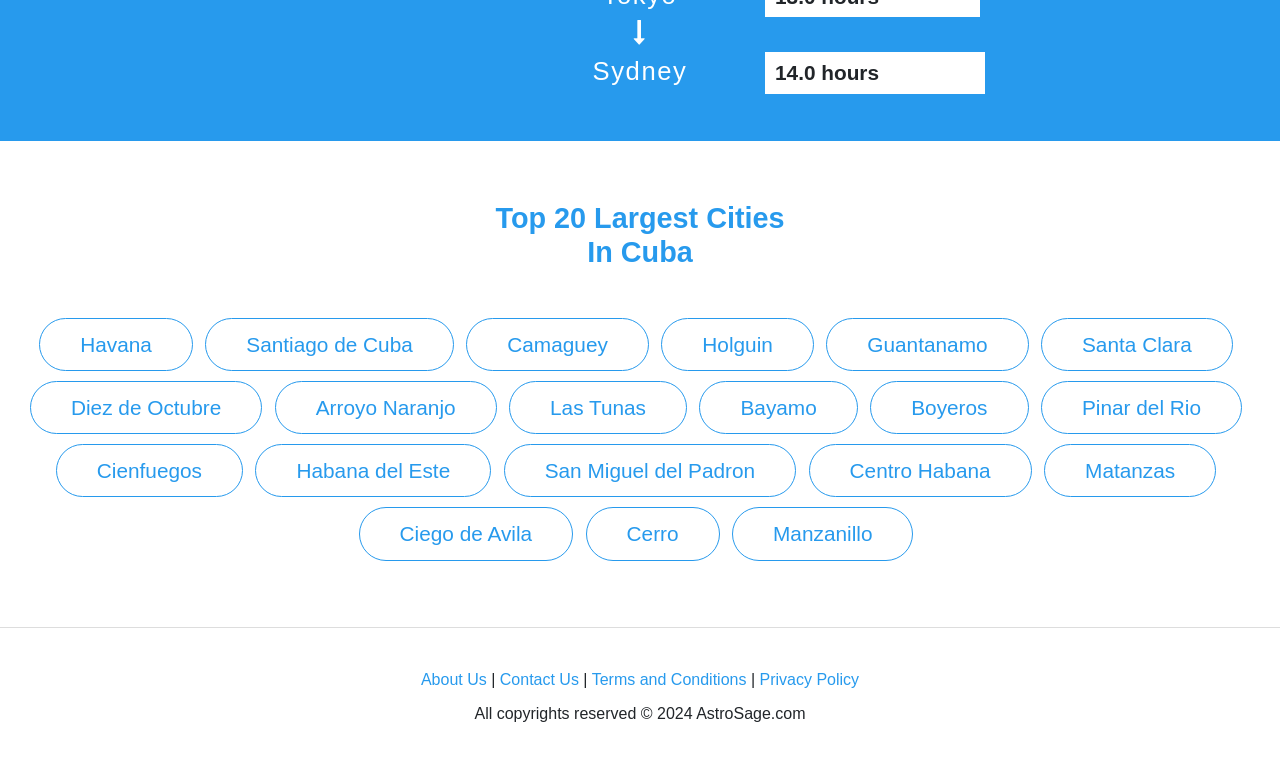How many hours is Sydney from Cuba?
Based on the content of the image, thoroughly explain and answer the question.

The webpage displays the text 'Sydney' and '14.0 hours' at the top, indicating that Sydney is 14.0 hours away from Cuba.